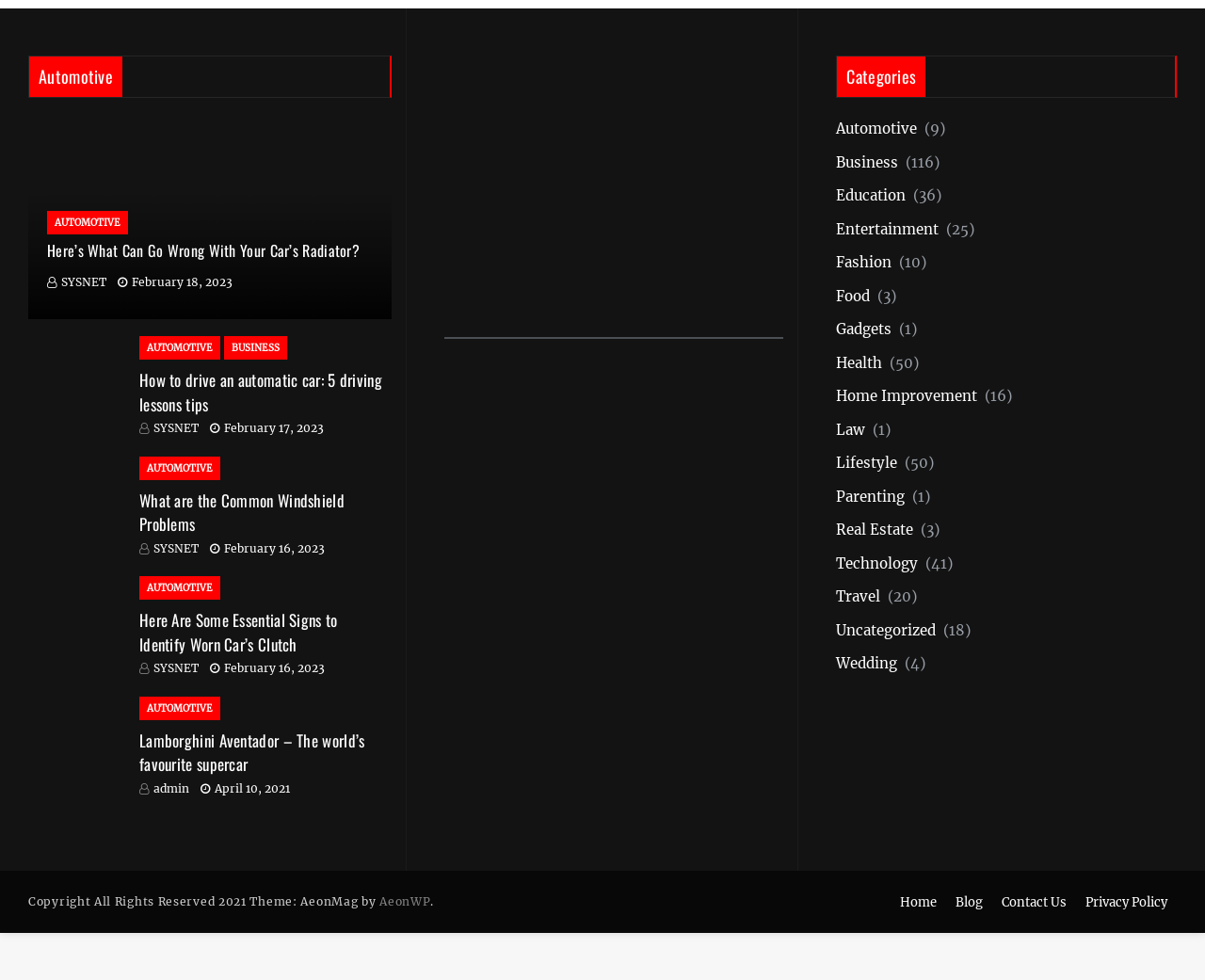Give a one-word or short-phrase answer to the following question: 
What are the categories listed on the webpage?

Multiple categories